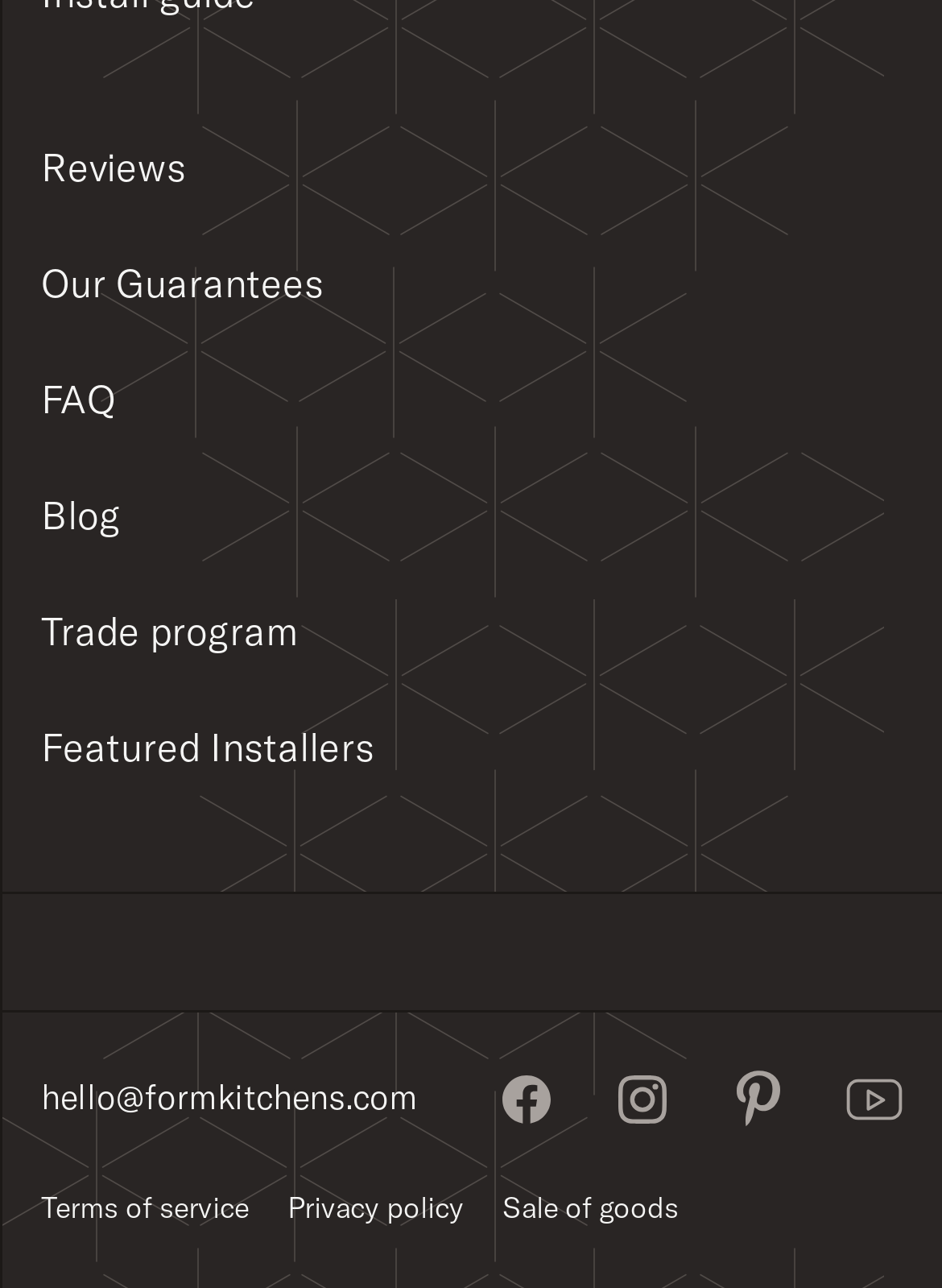Select the bounding box coordinates of the element I need to click to carry out the following instruction: "Follow on Facebook".

[0.528, 0.831, 0.59, 0.876]